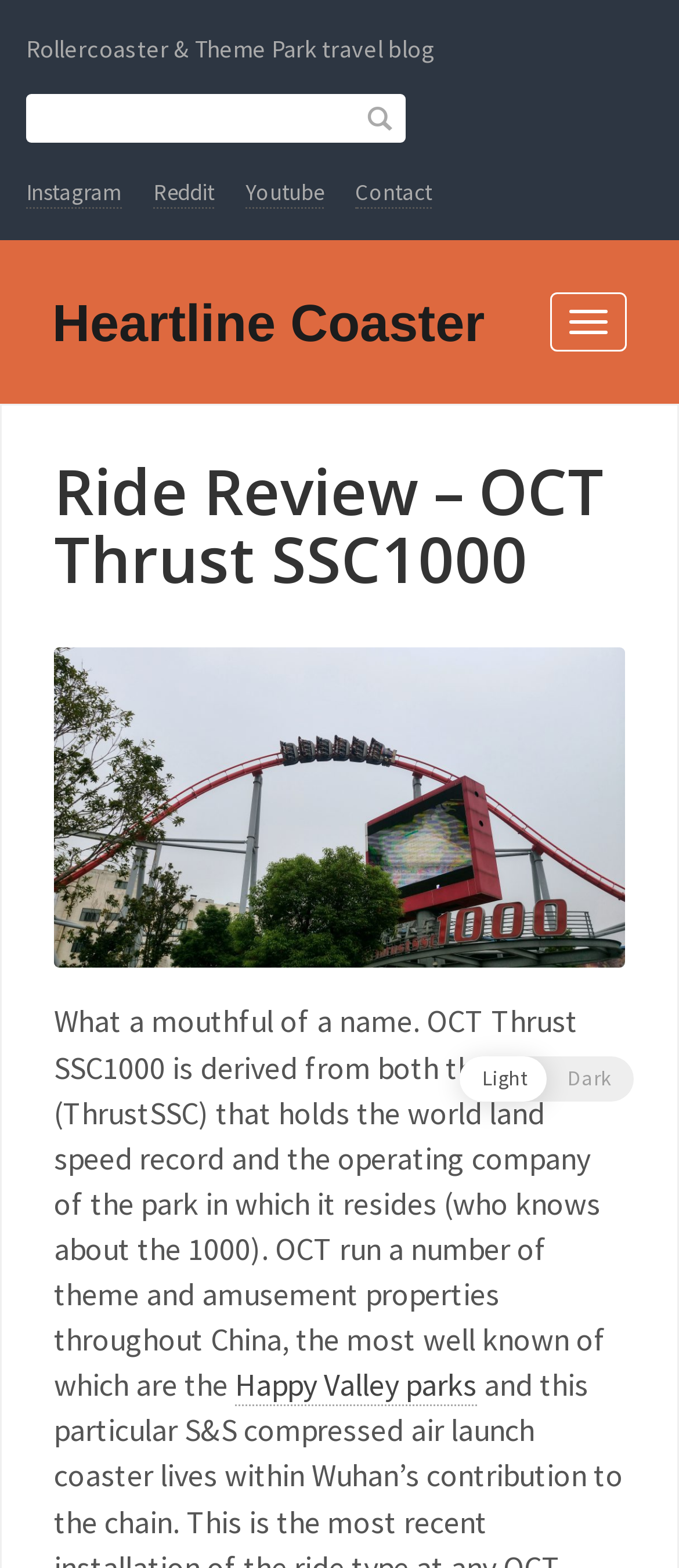What is the name of the well-known theme park mentioned in the article?
Please give a detailed and elaborate explanation in response to the question.

The name of the well-known theme park mentioned in the article can be found in the link element with the text 'Happy Valley parks'. This link is located inside the text of the webpage, and its bounding box coordinates indicate that it is vertically aligned with the surrounding text.